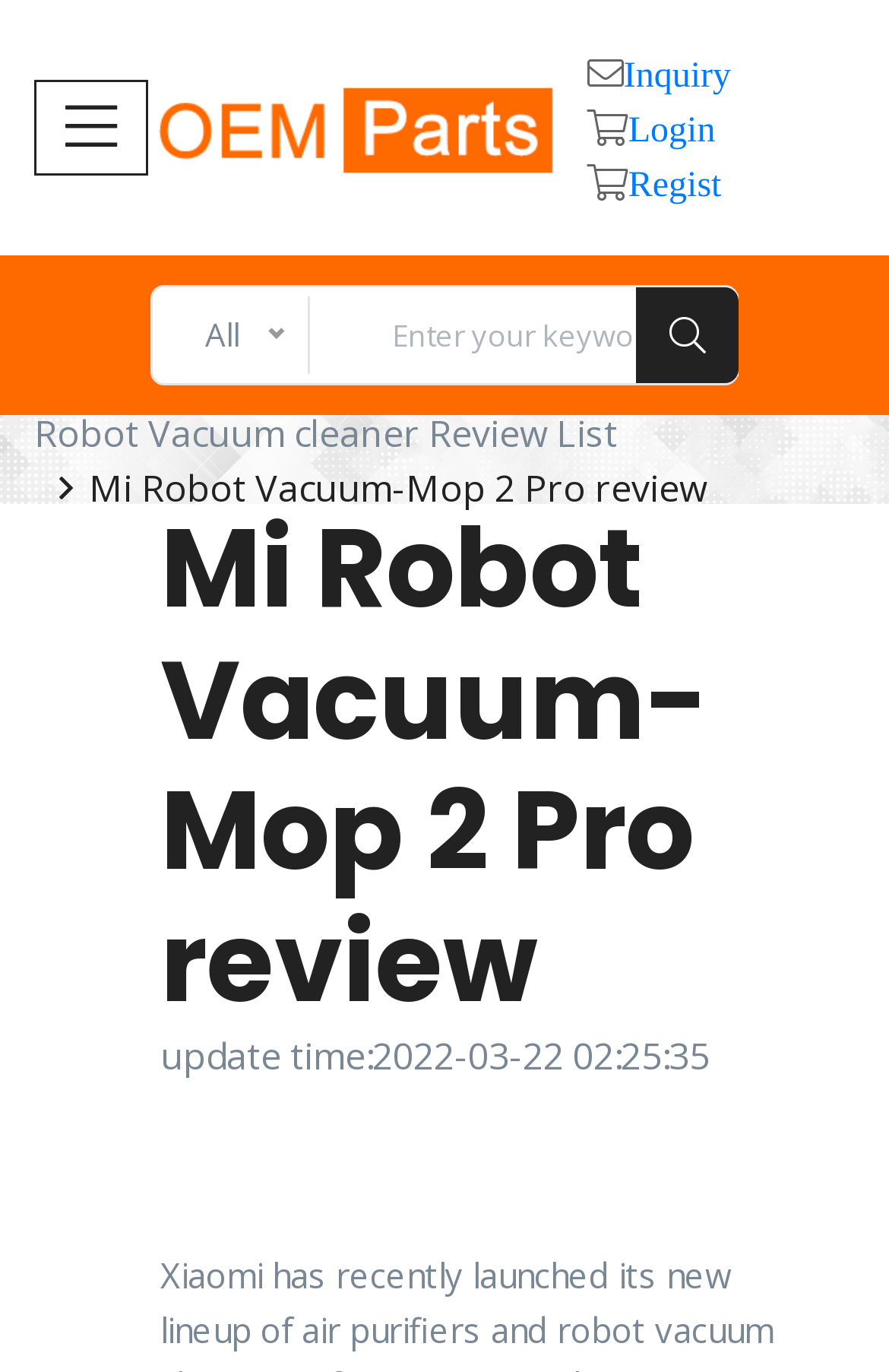What is the name of the product being reviewed?
Carefully analyze the image and provide a detailed answer to the question.

The name of the product being reviewed can be found in the breadcrumb navigation section, where it is written as 'Mi Robot Vacuum-Mop 2 Pro review'. This is also the title of the review article.